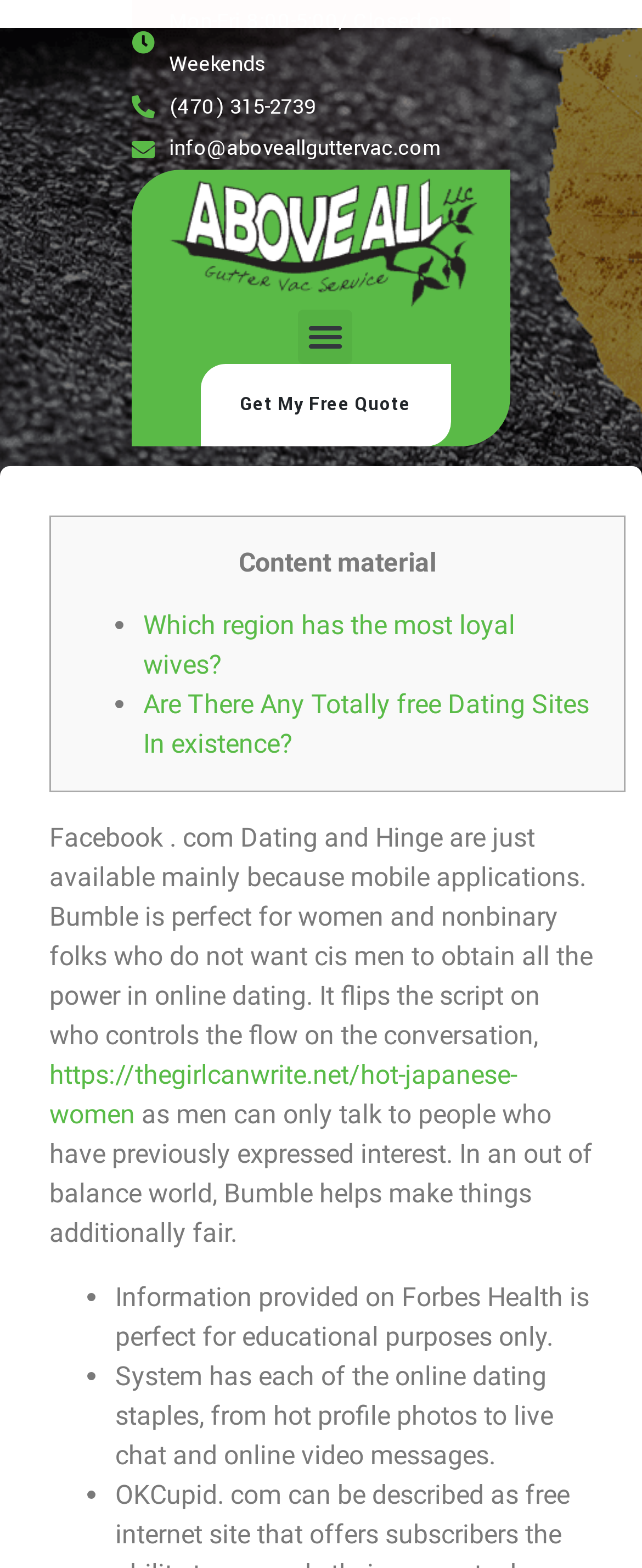Specify the bounding box coordinates (top-left x, top-left y, bottom-right x, bottom-right y) of the UI element in the screenshot that matches this description: https://thegirlcanwrite.net/hot-japanese-women

[0.077, 0.676, 0.805, 0.721]